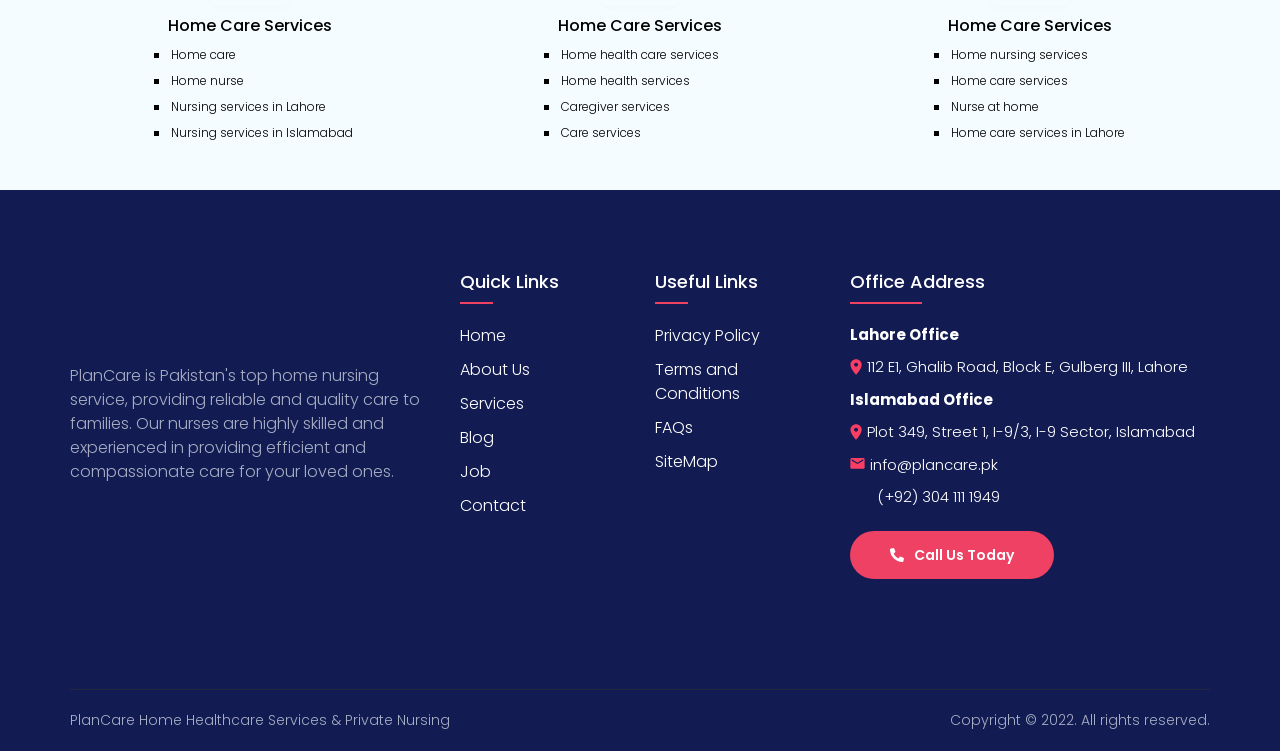Determine the bounding box coordinates of the UI element described by: "Care services".

[0.438, 0.166, 0.641, 0.19]